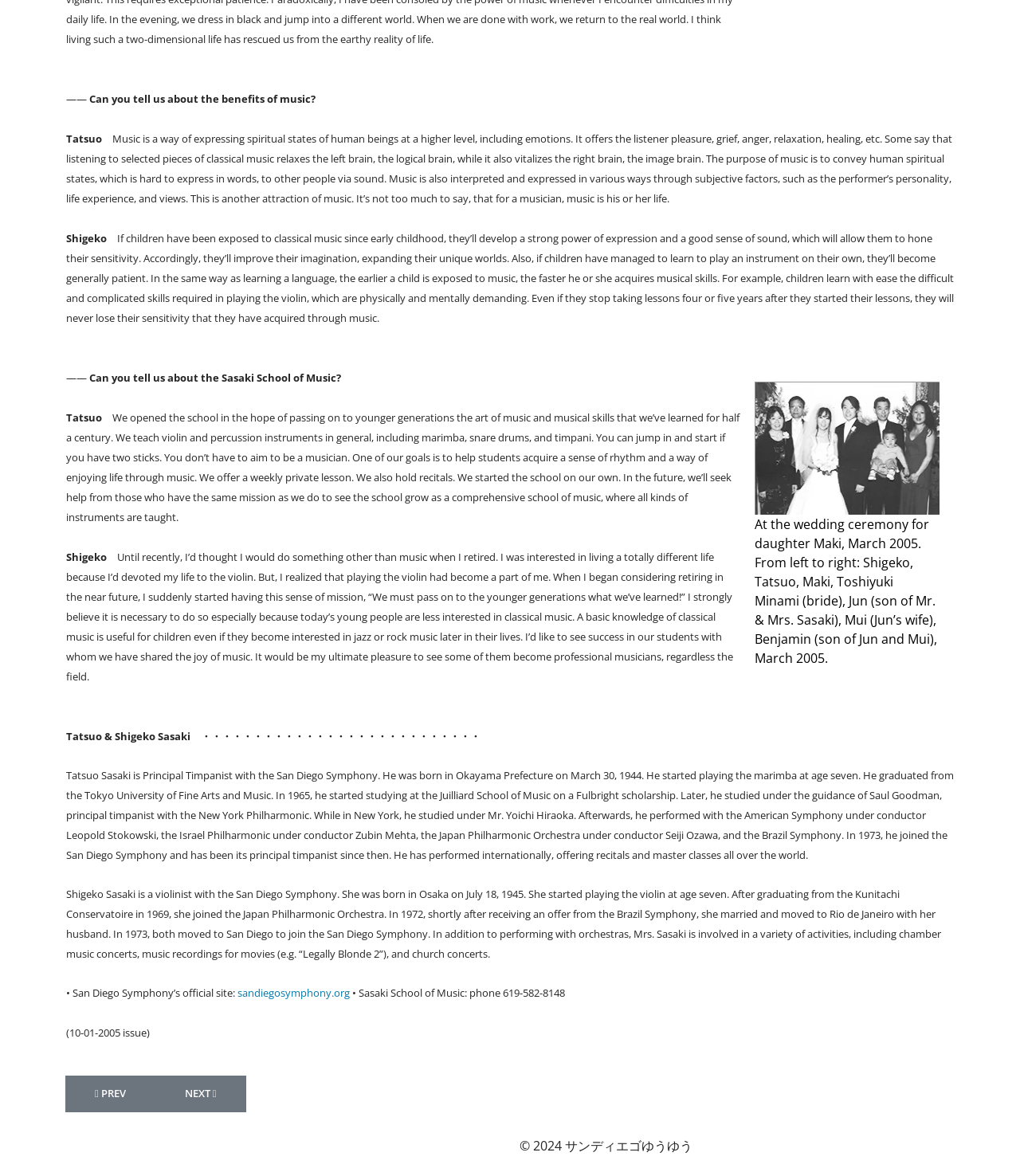Identify the bounding box coordinates of the area you need to click to perform the following instruction: "Visit the San Diego Symphony’s official site".

[0.233, 0.838, 0.343, 0.85]